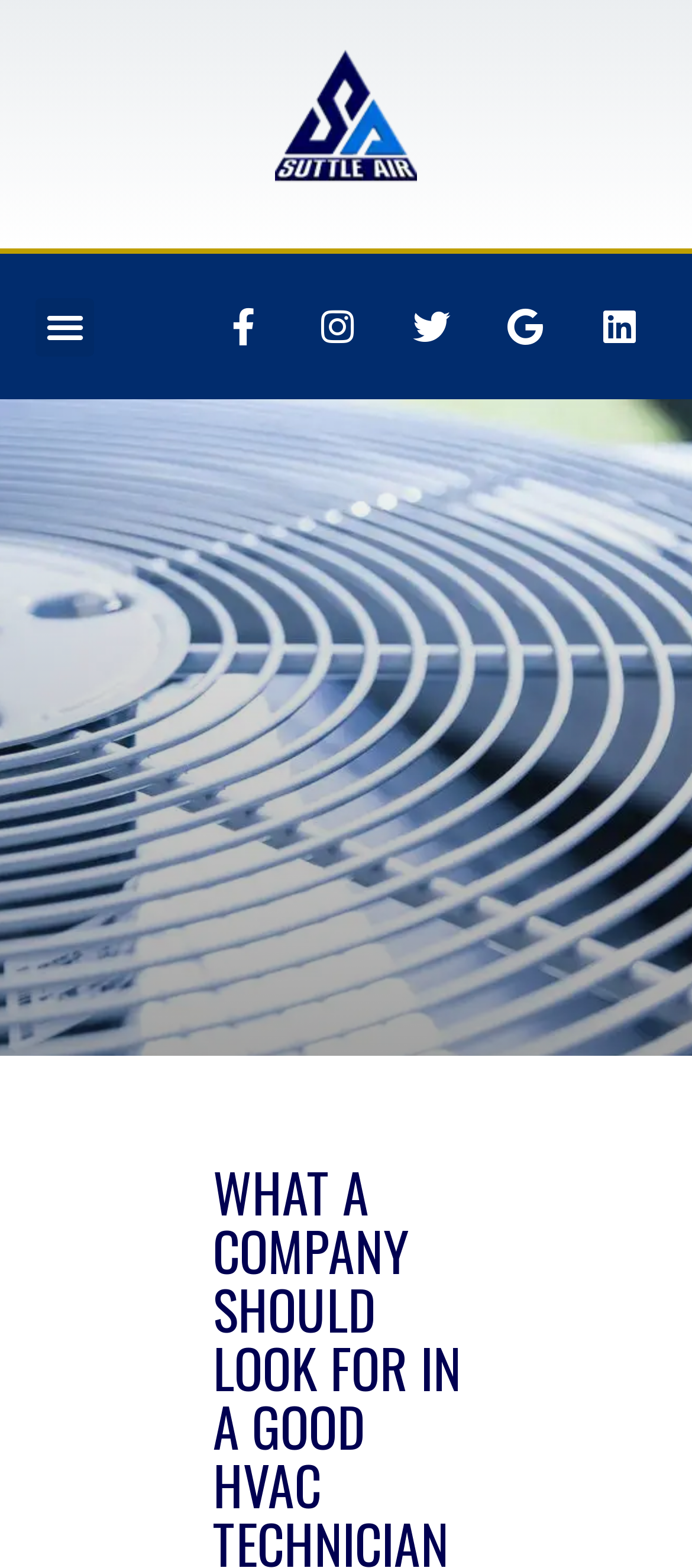Provide a thorough description of this webpage.

The webpage appears to be a company's website, specifically Suttle Air AC Repair & Installation, located in Gilbert, Arizona. At the top left of the page, there is a logo of Suttle Air, which is also a clickable link. Next to the logo, there is a menu toggle button. 

On the top right side of the page, there are five social media links, including Facebook, Instagram, Twitter, Google, and Linkedin, each represented by its respective icon. These links are positioned in a horizontal row, with Facebook on the left and Linkedin on the right.